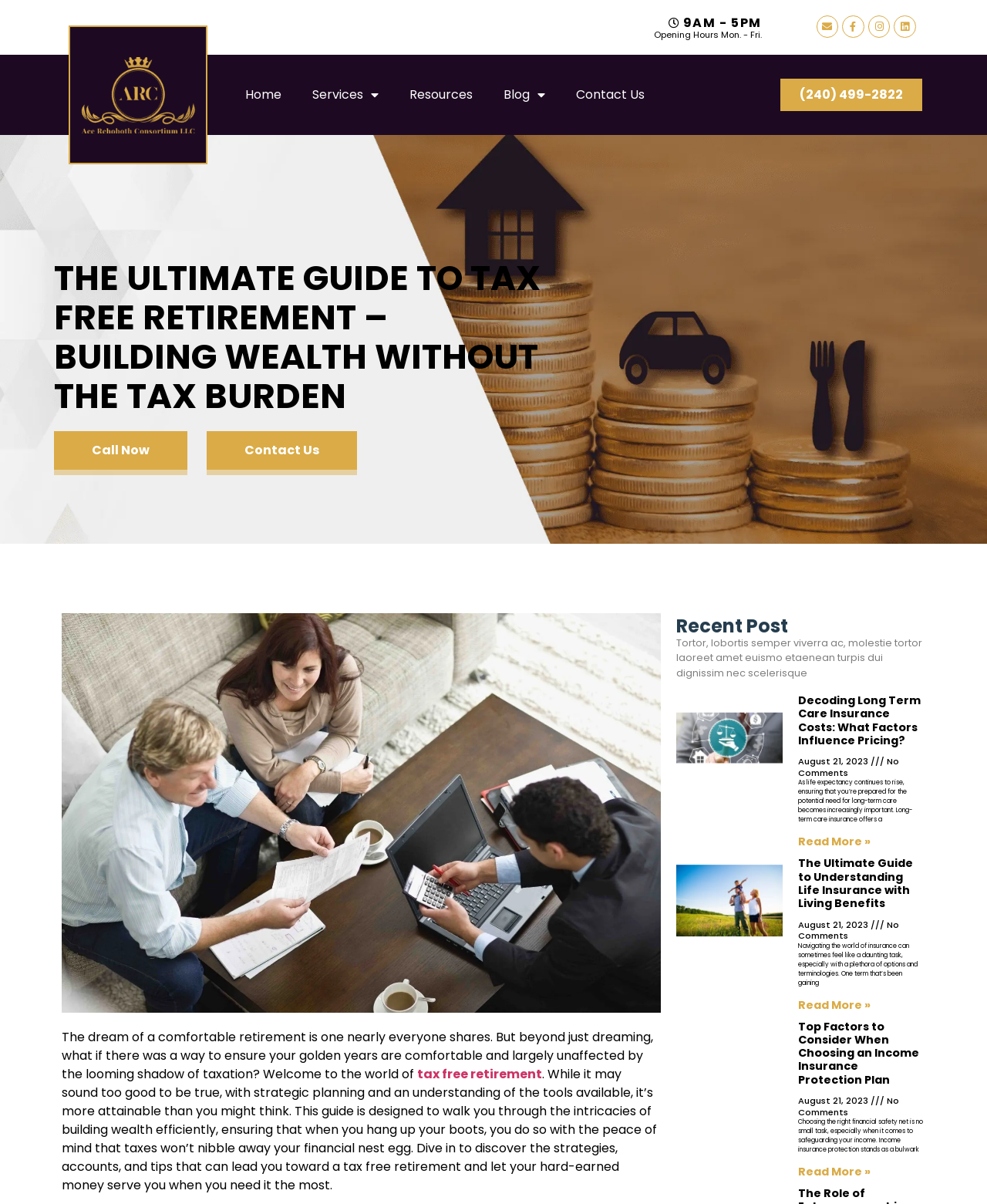Determine the bounding box coordinates in the format (top-left x, top-left y, bottom-right x, bottom-right y). Ensure all values are floating point numbers between 0 and 1. Identify the bounding box of the UI element described by: Read More »

[0.809, 0.828, 0.882, 0.841]